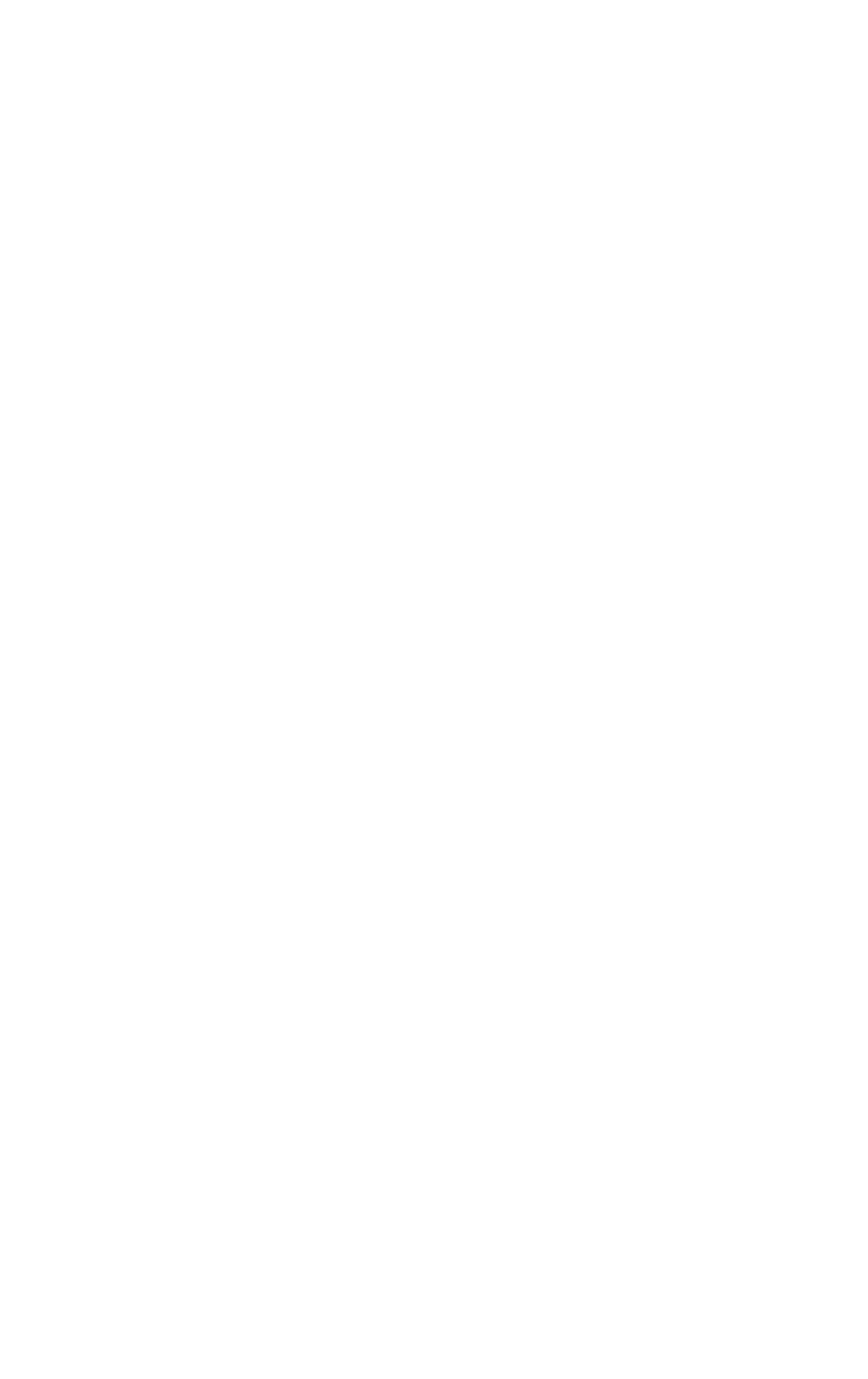Predict the bounding box coordinates of the UI element that matches this description: "PHP Case Converter for Twig". The coordinates should be in the format [left, top, right, bottom] with each value between 0 and 1.

[0.082, 0.148, 0.551, 0.175]